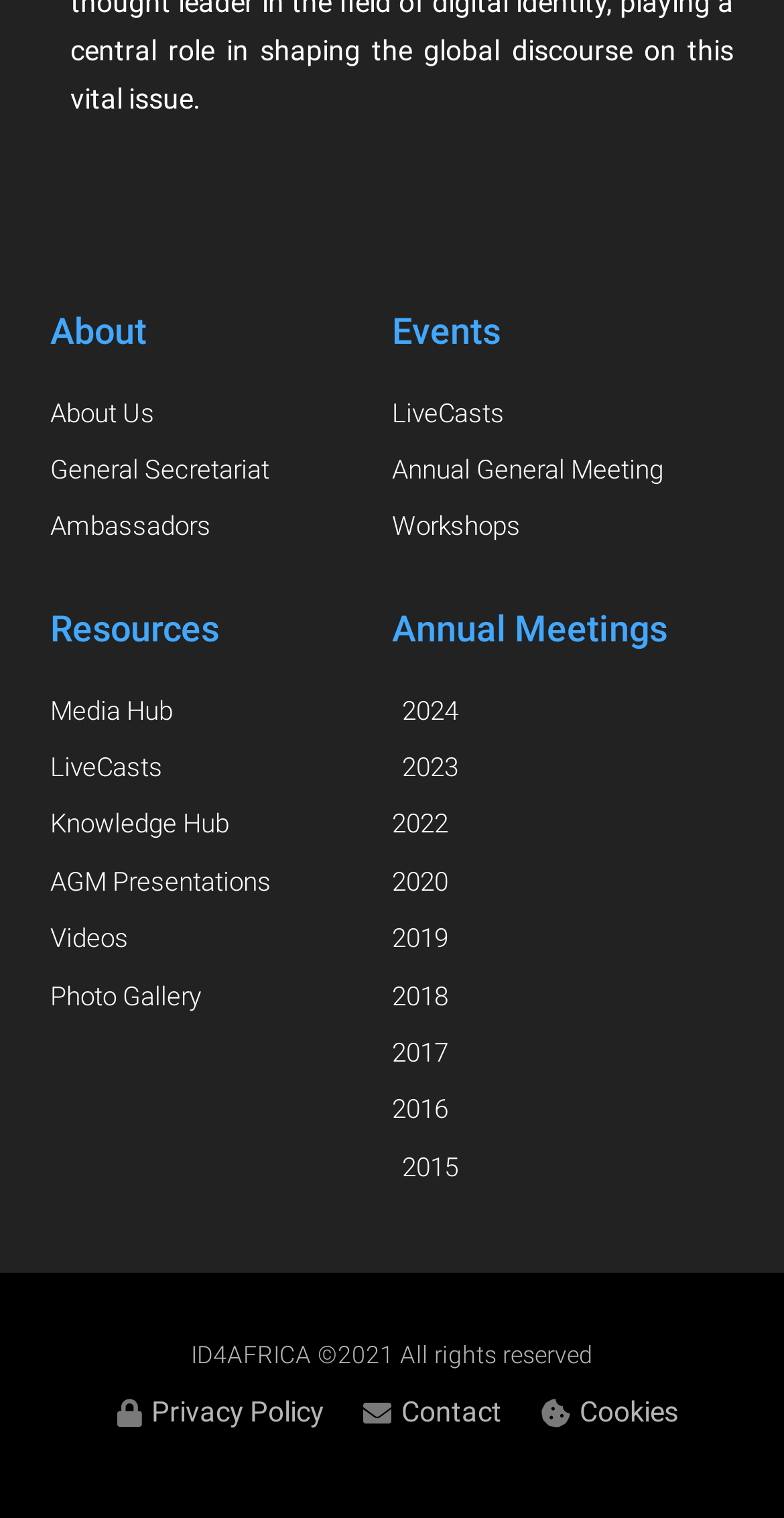Determine the bounding box coordinates for the area you should click to complete the following instruction: "view Annual General Meeting events".

[0.5, 0.294, 0.936, 0.325]